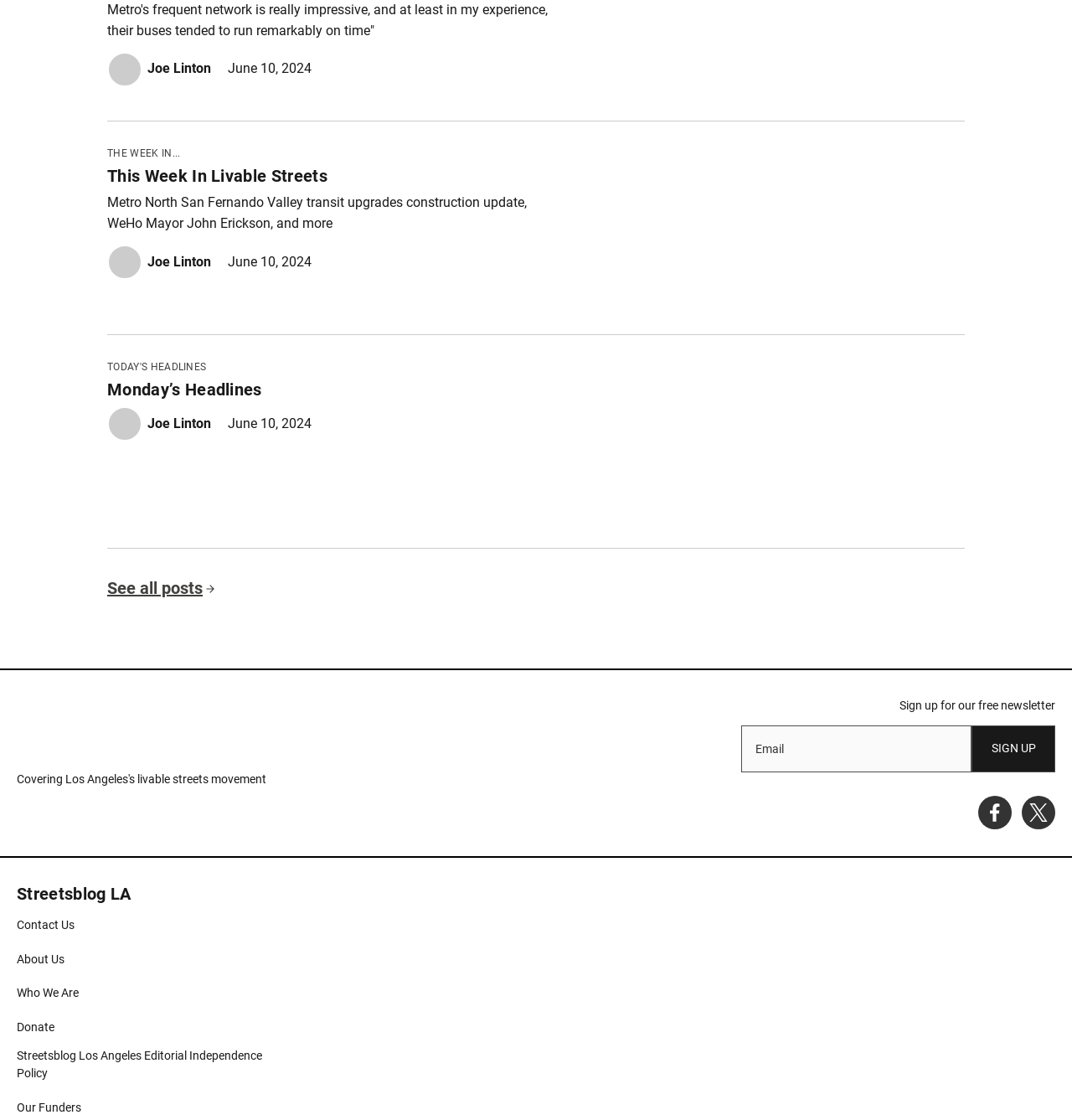What is the name of the website?
Refer to the image and provide a detailed answer to the question.

The name of the website can be found by looking at the heading element with the text 'Streetsblog LA' which is located near the top of the page.